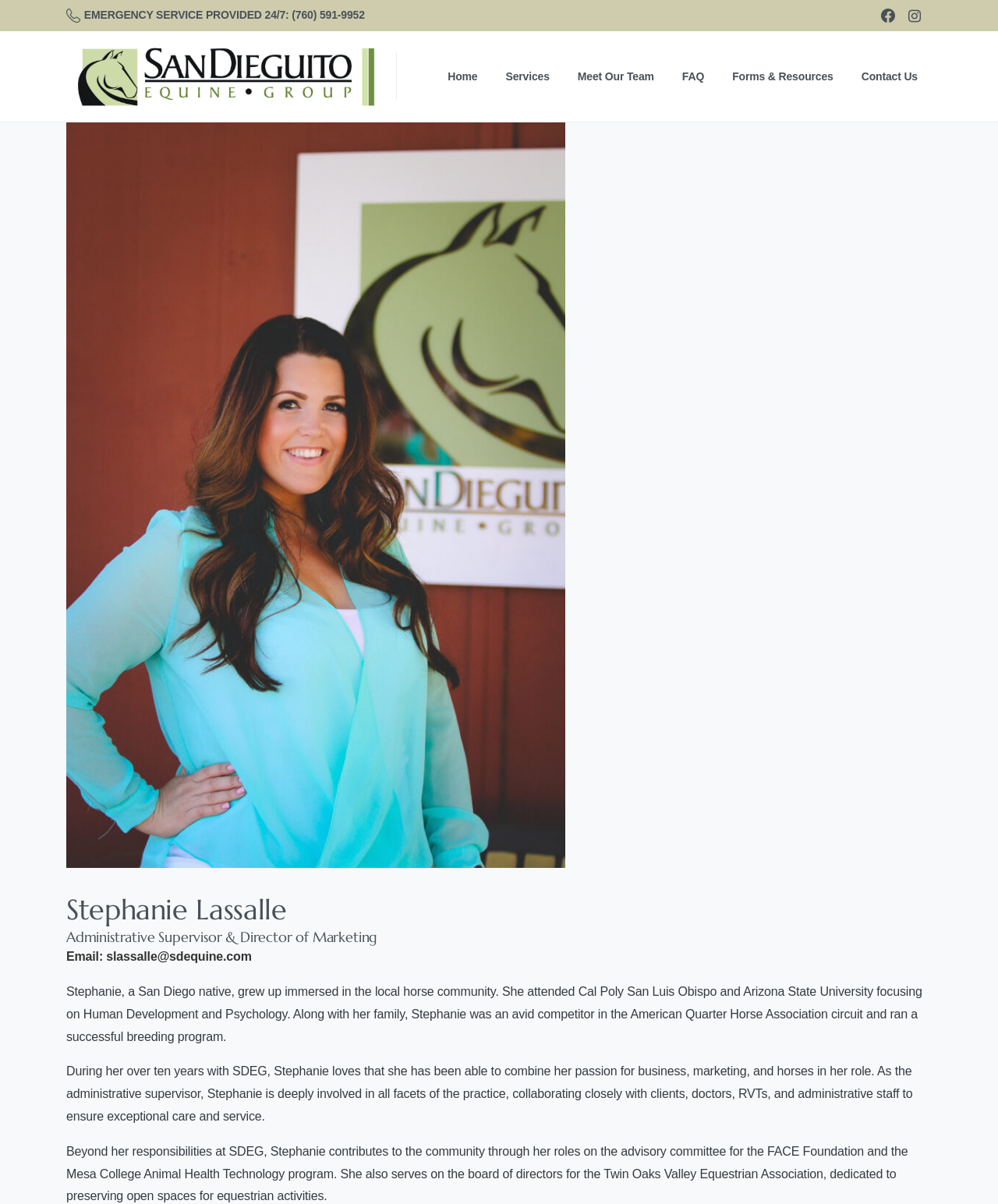Identify and generate the primary title of the webpage.

MEET OUR TEAM